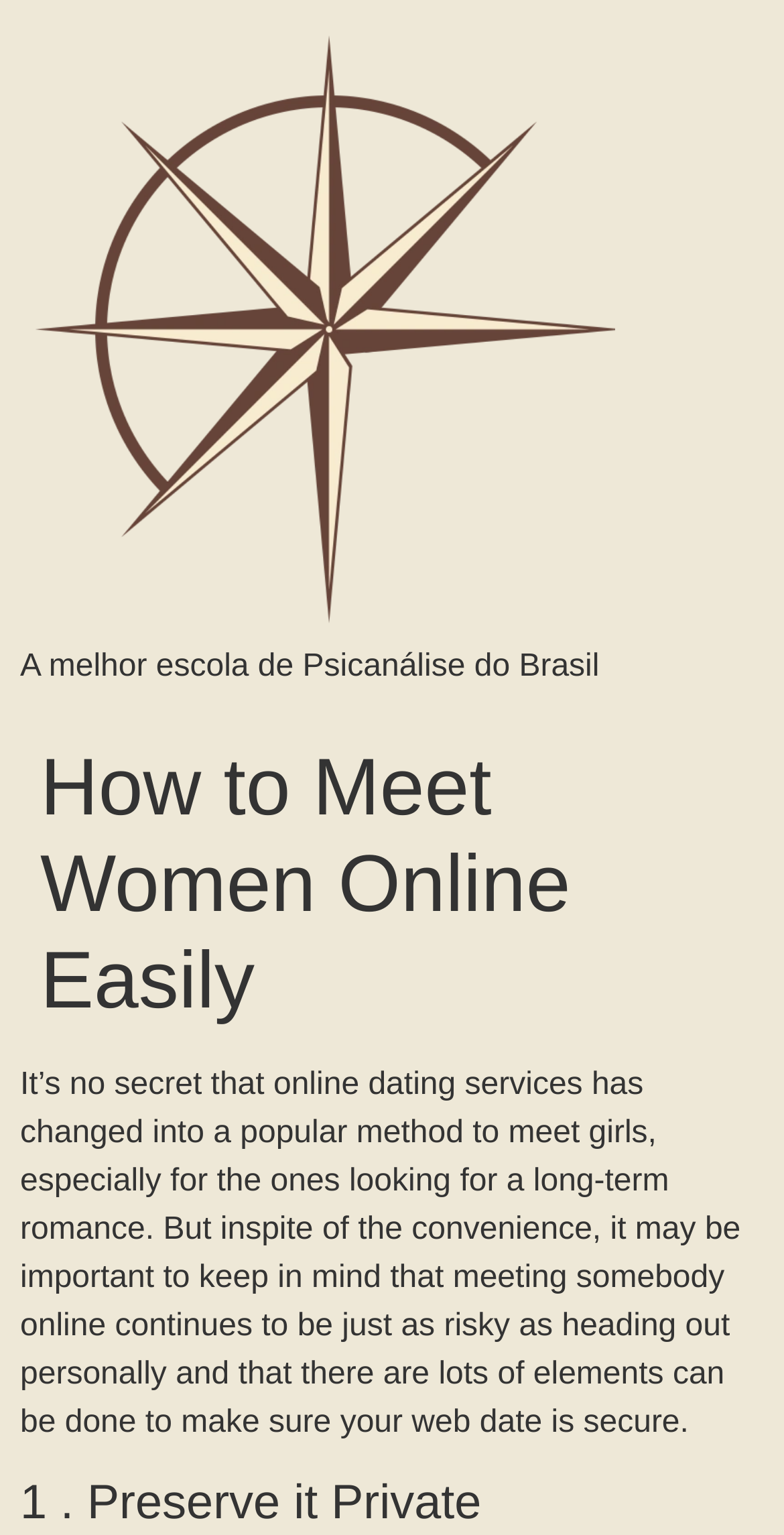What is the purpose of the webpage?
Based on the image, answer the question with as much detail as possible.

I determined the purpose of the webpage by analyzing the content, which provides guidance and tips on how to meet women online safely, indicating that the webpage aims to educate users on safe online dating practices.